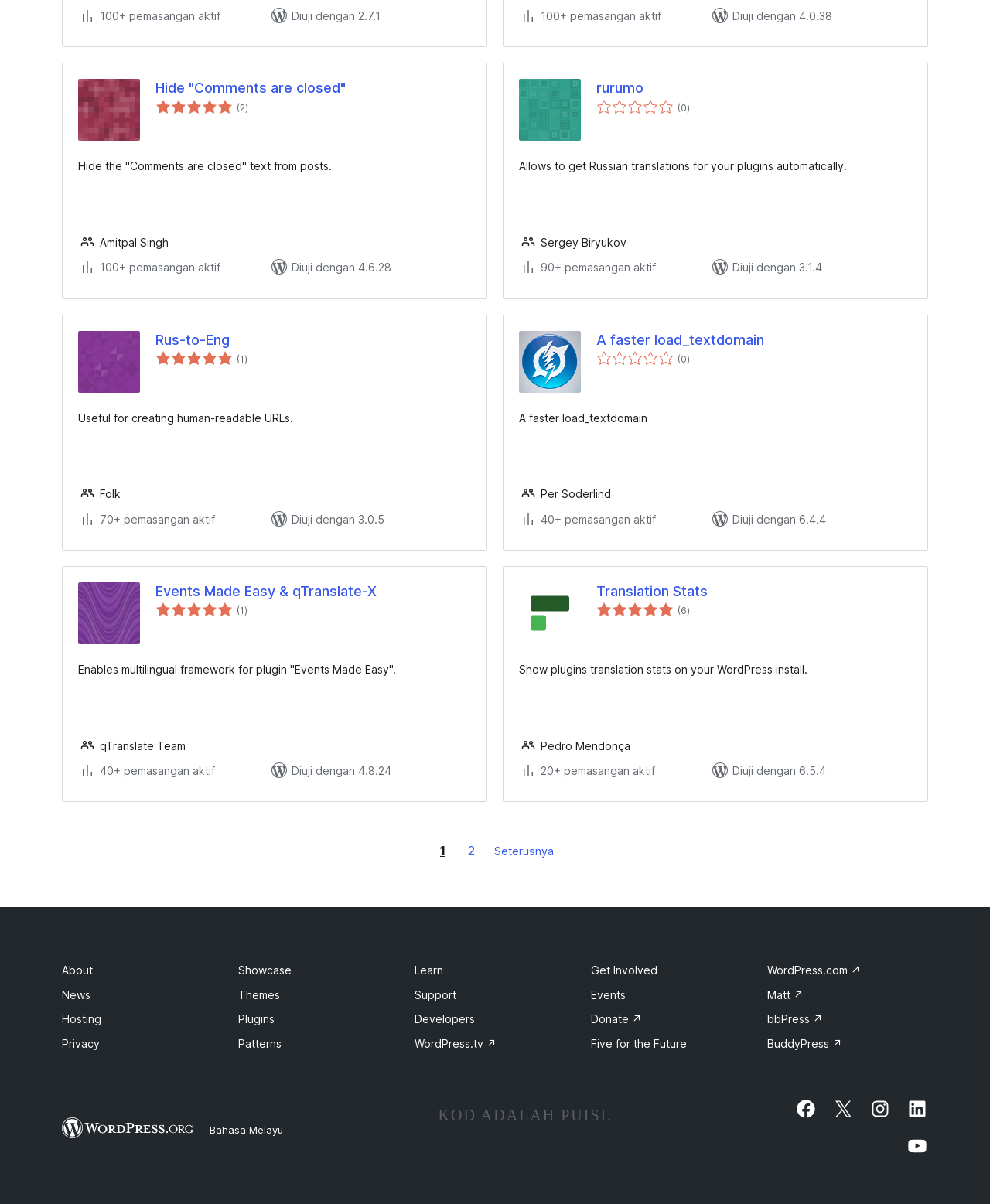Please provide the bounding box coordinate of the region that matches the element description: Events Made Easy & qTranslate-X. Coordinates should be in the format (top-left x, top-left y, bottom-right x, bottom-right y) and all values should be between 0 and 1.

[0.157, 0.484, 0.476, 0.499]